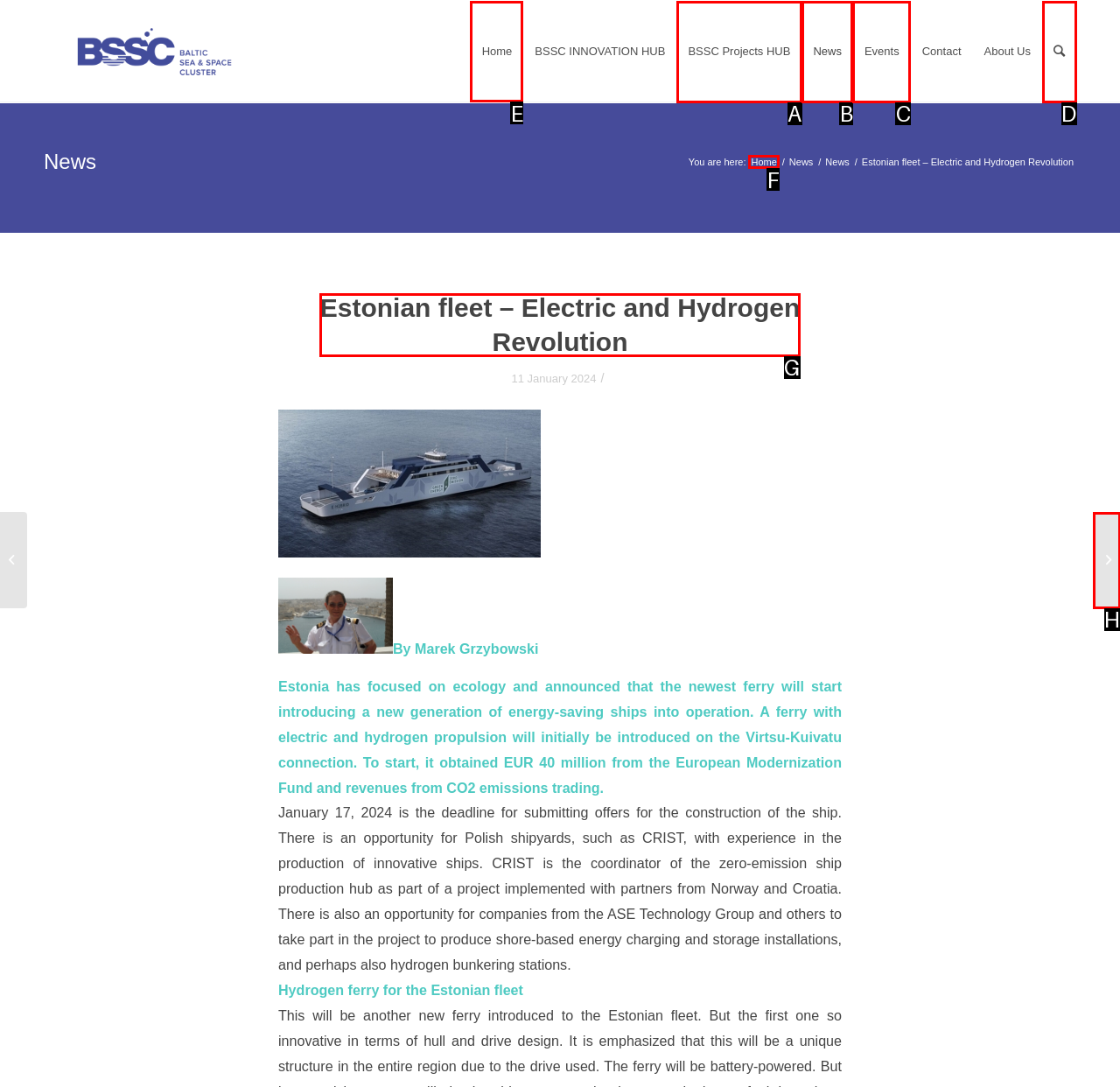Choose the HTML element that needs to be clicked for the given task: Click on the 'Home' link Respond by giving the letter of the chosen option.

E